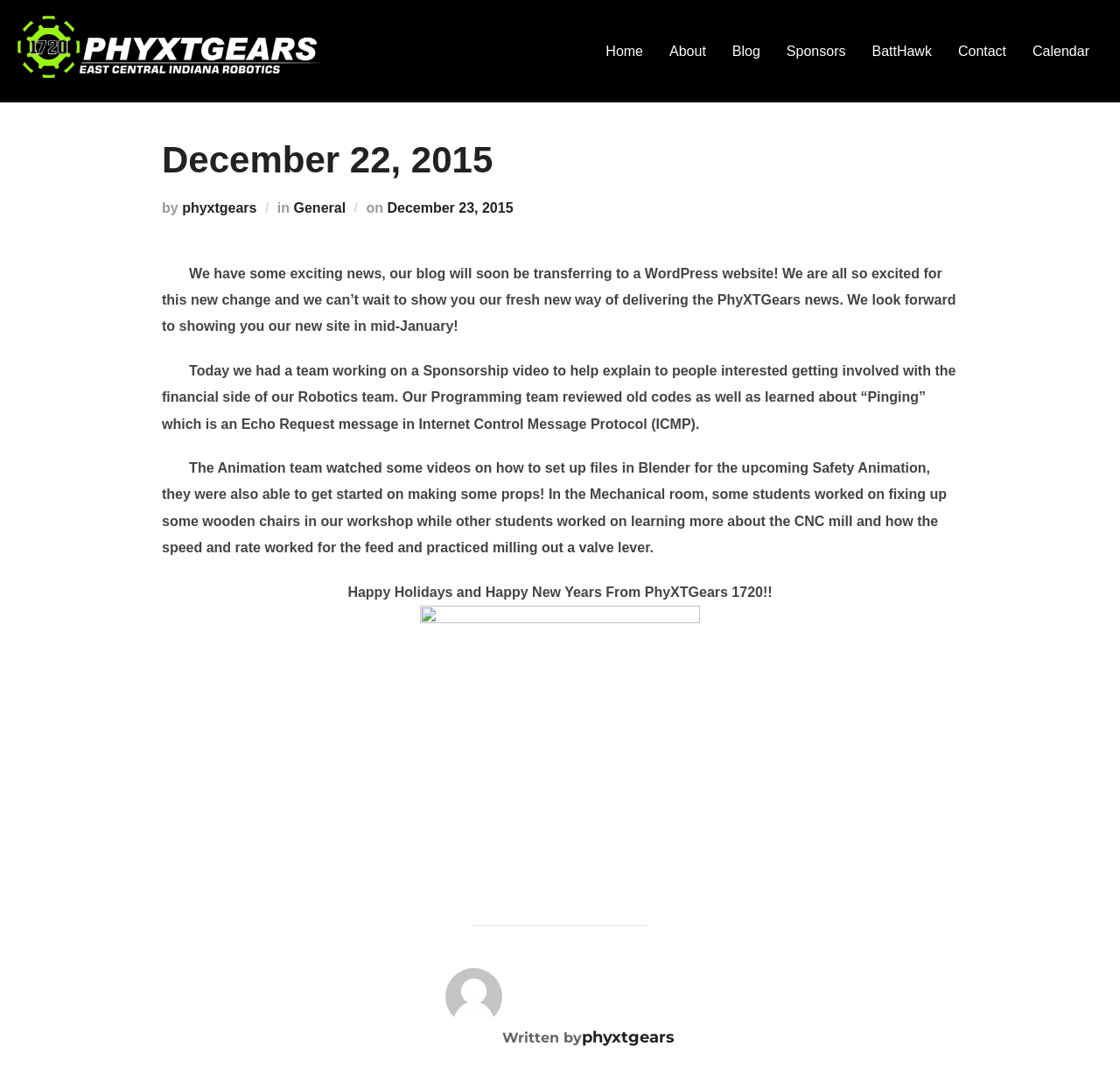Please provide a comprehensive response to the question based on the details in the image: What is the date of the latest article?

The date of the latest article can be found at the top of the article section, where it says 'December 22, 2015'. This is also the heading of the article.